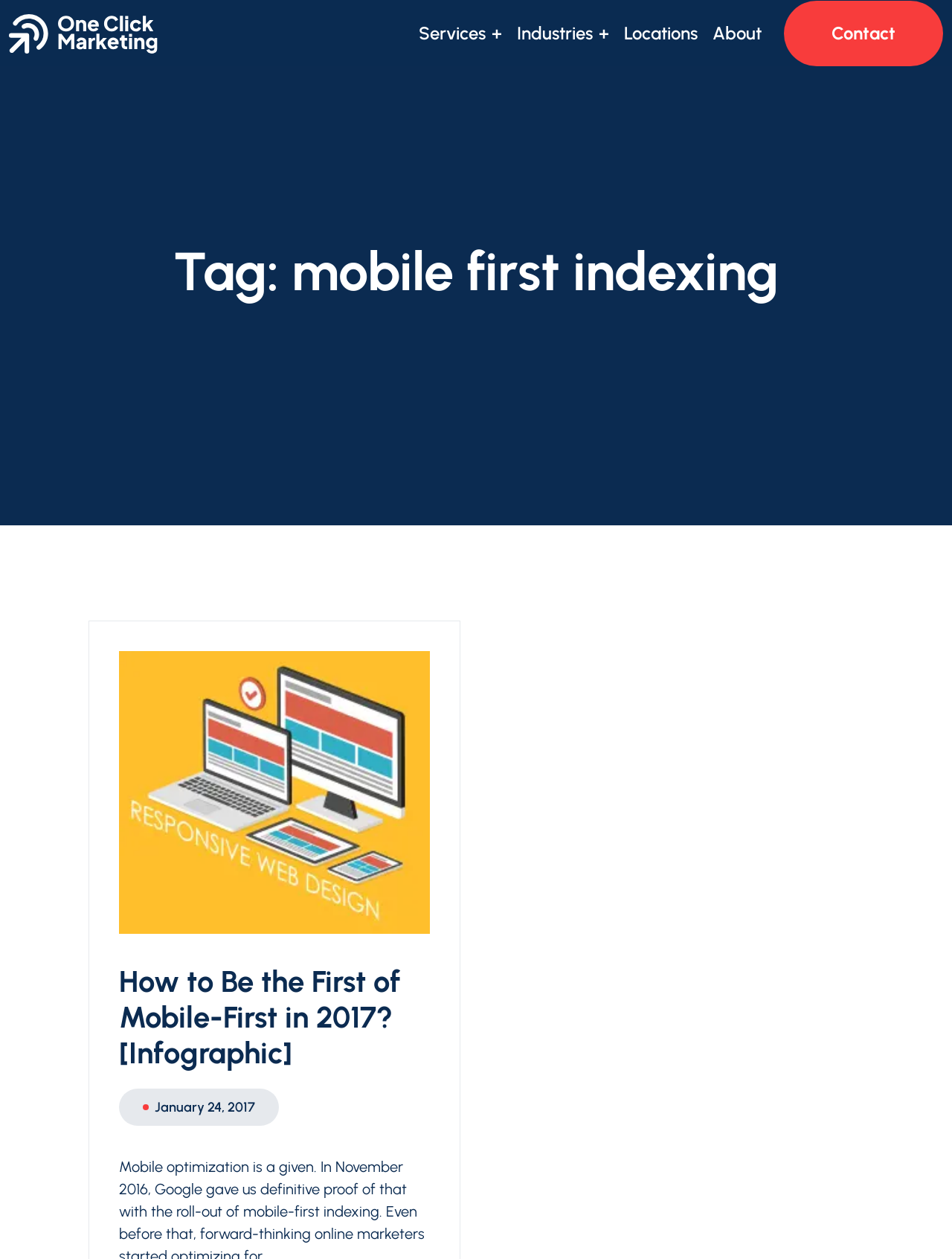Generate an in-depth caption that captures all aspects of the webpage.

The webpage appears to be a blog or article archive page, specifically focused on the topic of "mobile first indexing". At the top left, there is a logo or brand image with the text "#1 SEO & Digital Marketing Agency" next to it. 

Below the logo, there is a navigation menu with five links: "Services +", "Industries +", "Locations", "About", and "Contact", which are aligned horizontally and take up the full width of the page.

The main content of the page is a list of articles or blog posts, with the first one being prominently displayed. The title of the first article is "How to Be the First of Mobile-First in 2017? [Infographic]" and it has a link to the full article. Below the title, there is a timestamp indicating that the article was published on "January 24, 2017". 

There are likely more articles listed below the first one, but they are not visible in this screenshot. The overall layout is organized, with clear headings and concise text, making it easy to scan and read.